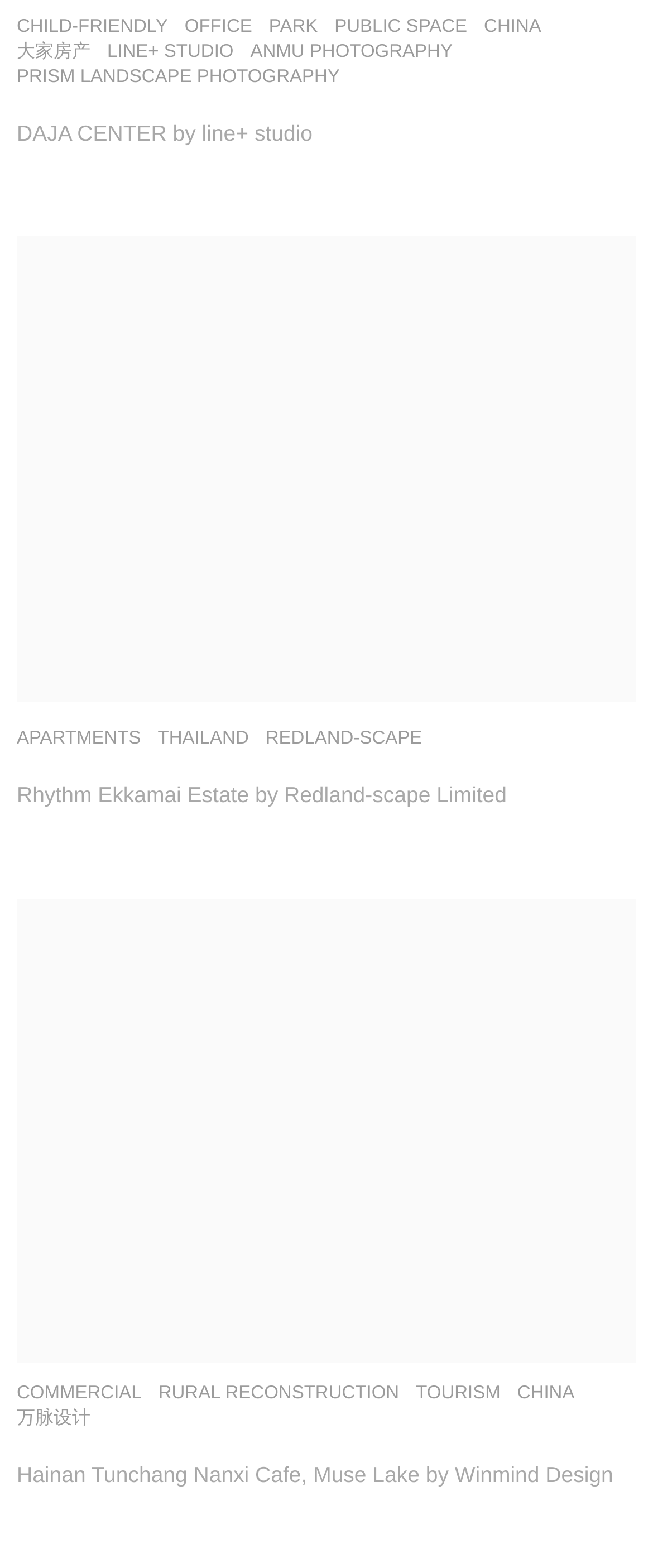What is the location of Rhythm Ekkamai Estate?
Refer to the screenshot and deliver a thorough answer to the question presented.

I searched for the link 'Rhythm Ekkamai Estate by Redland-scape Limited' and found it under the header 'Rhythm Ekkamai Estate by Redland-scape Limited'. Then, I looked for nearby links and found 'THAILAND' which indicates the location of Rhythm Ekkamai Estate.